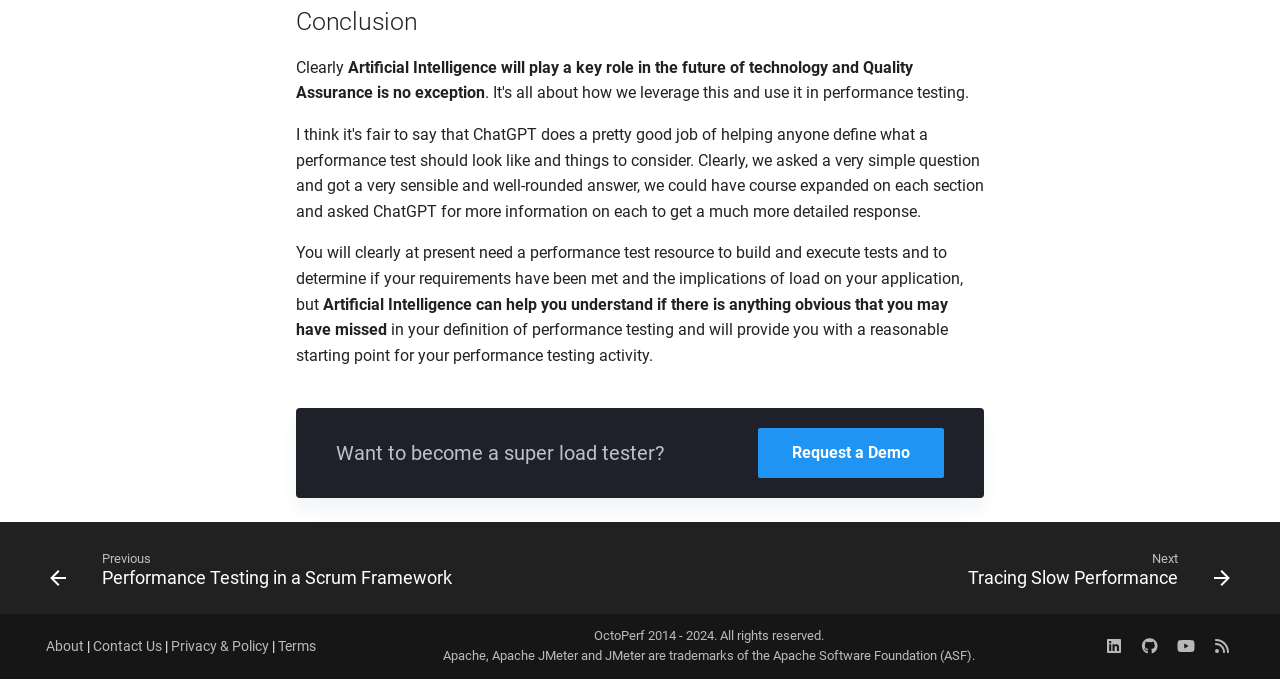Please identify the bounding box coordinates of the area that needs to be clicked to fulfill the following instruction: "Visit 'OctoPerf on Linked'In'."

[0.858, 0.928, 0.883, 0.975]